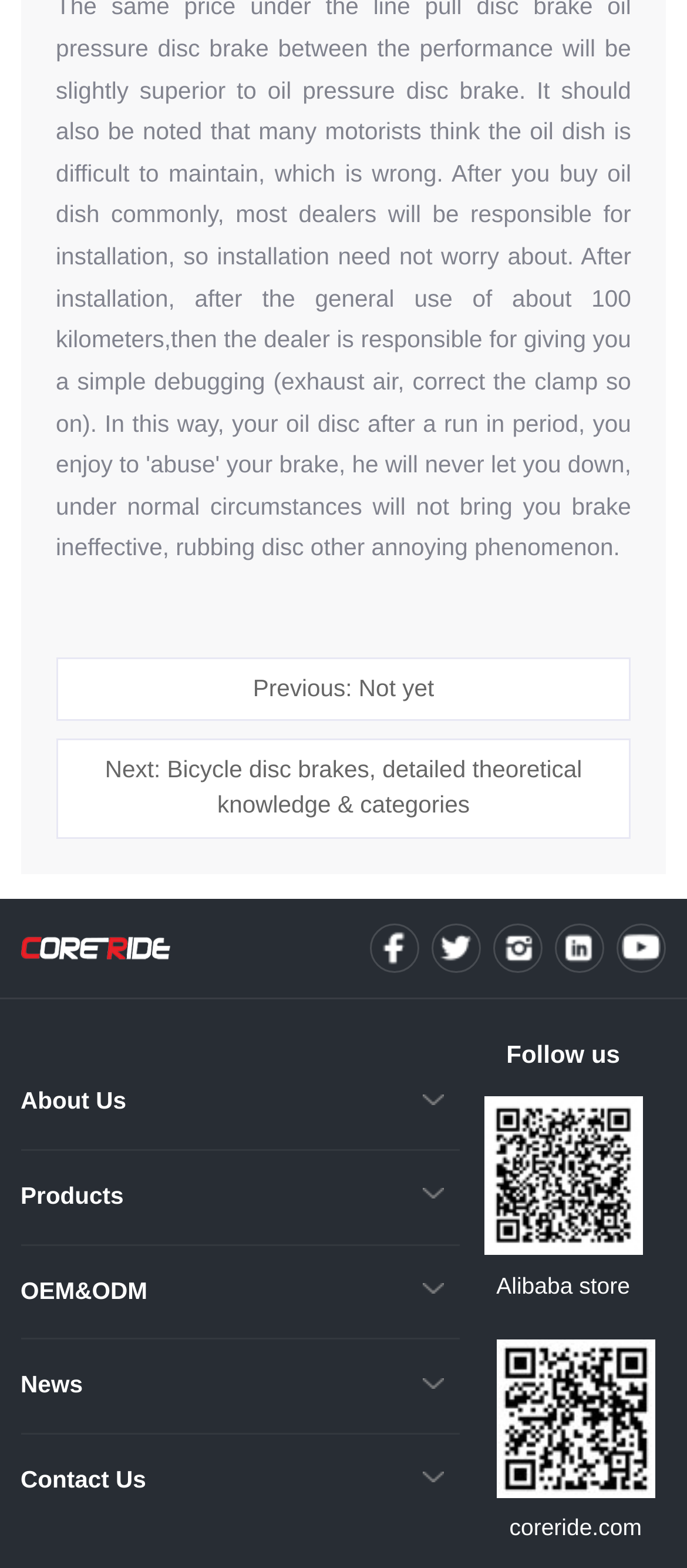Can you determine the bounding box coordinates of the area that needs to be clicked to fulfill the following instruction: "Go to the 'Contact Us' page"?

[0.03, 0.931, 0.213, 0.958]